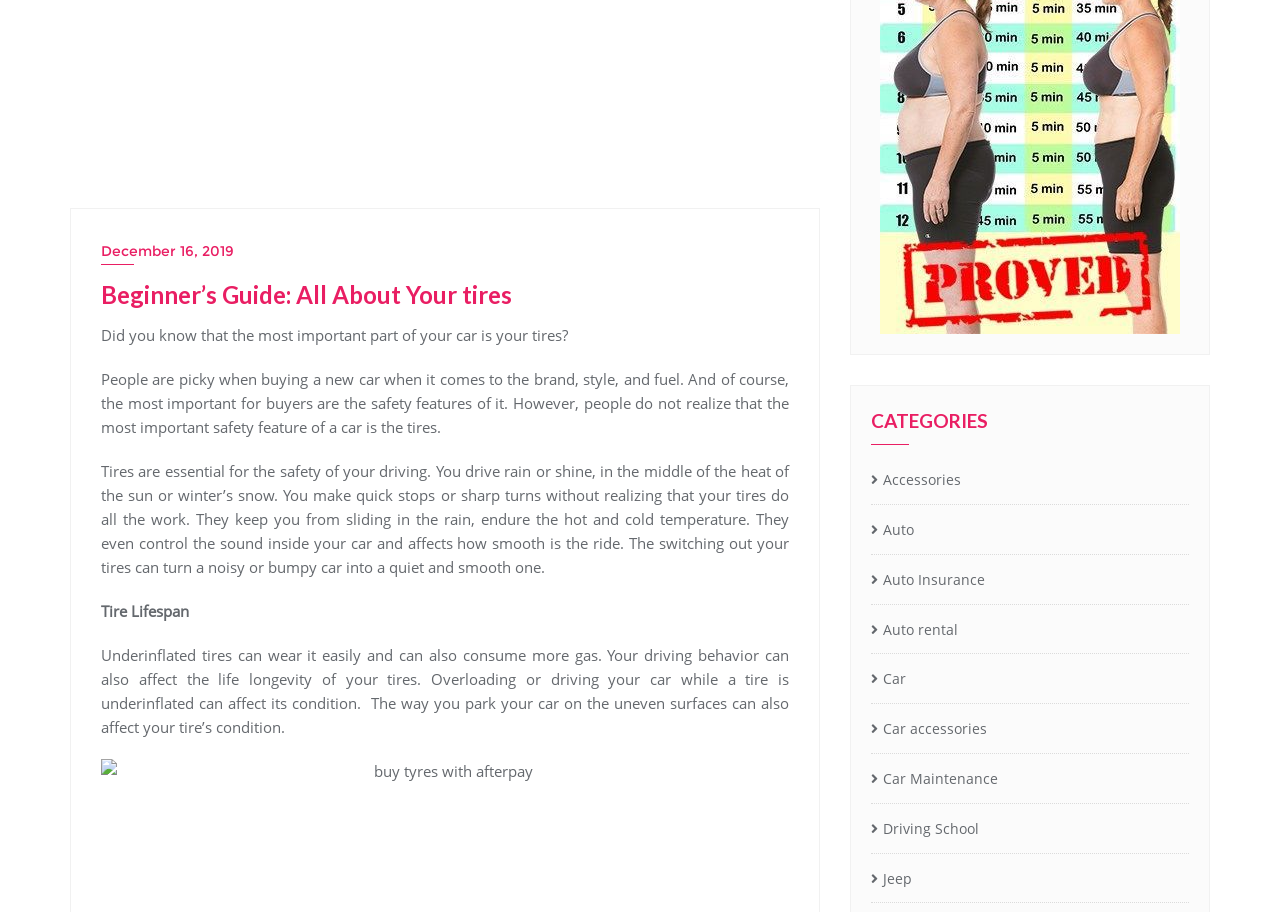Determine the bounding box coordinates for the UI element matching this description: "Jeep".

[0.68, 0.947, 0.712, 0.981]